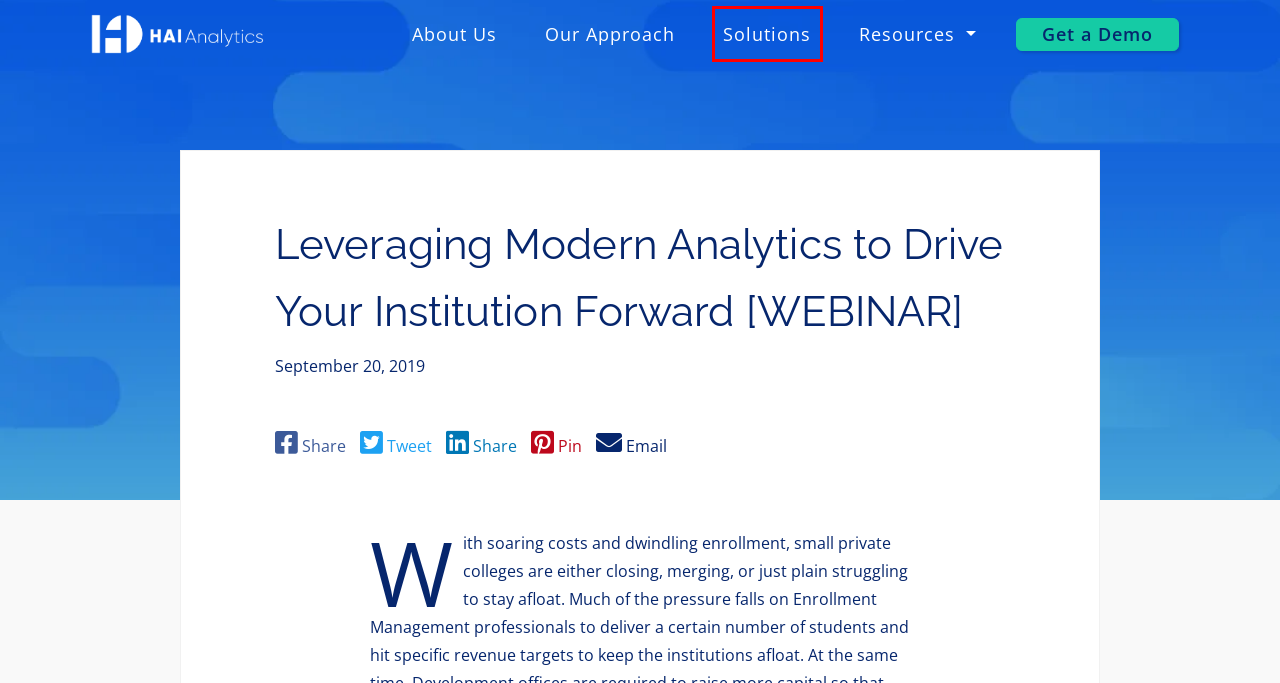You are given a screenshot of a webpage with a red rectangle bounding box. Choose the best webpage description that matches the new webpage after clicking the element in the bounding box. Here are the candidates:
A. About Us
B. Solutions
C. Higher Ed Solutions
D. Home
E. Contact
F. Top Enrollment Trends in 2023: Insights and Strategies
G. HAI Analytics' Partner Institution Outcomes (a 2023 Snapshot)
H. Privacy Policy

B